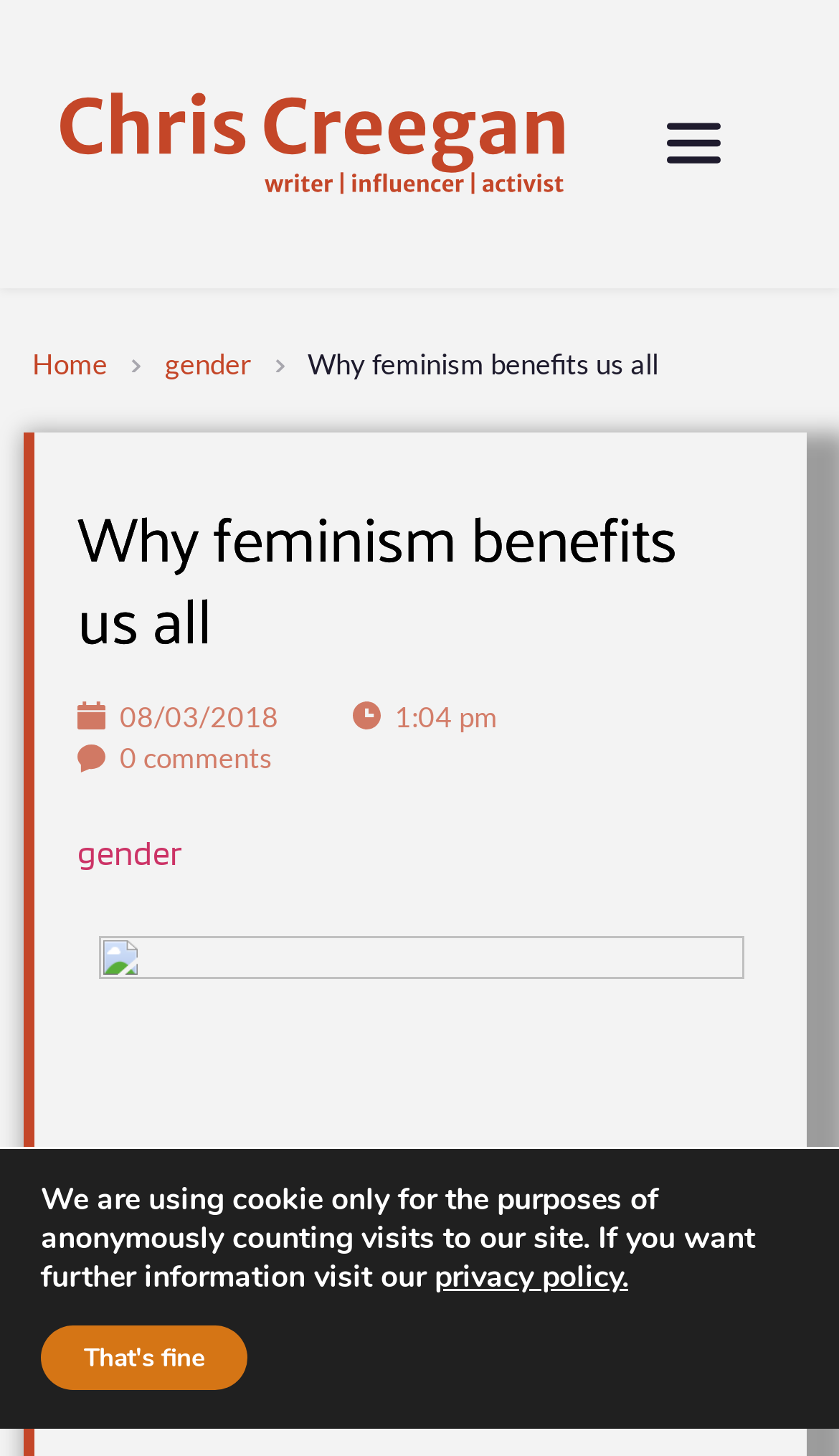How many comments does the article have?
Please answer the question with a detailed response using the information from the screenshot.

The number of comments can be found by looking at the StaticText element with the text '0 comments' which is located near the bottom of the page, indicating that the article has no comments.